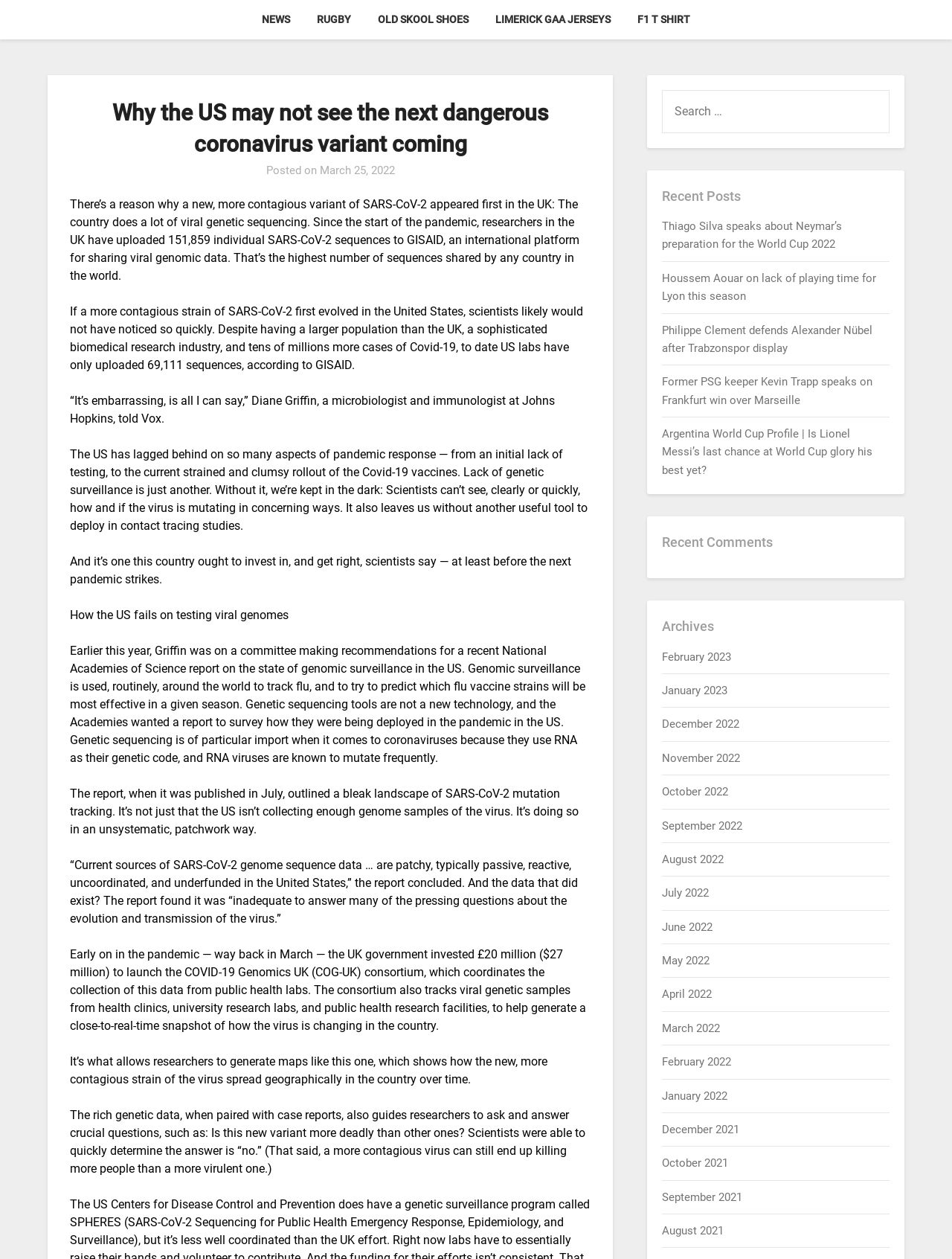Find the bounding box coordinates of the clickable element required to execute the following instruction: "Click on NEWS". Provide the coordinates as four float numbers between 0 and 1, i.e., [left, top, right, bottom].

[0.262, 0.0, 0.317, 0.031]